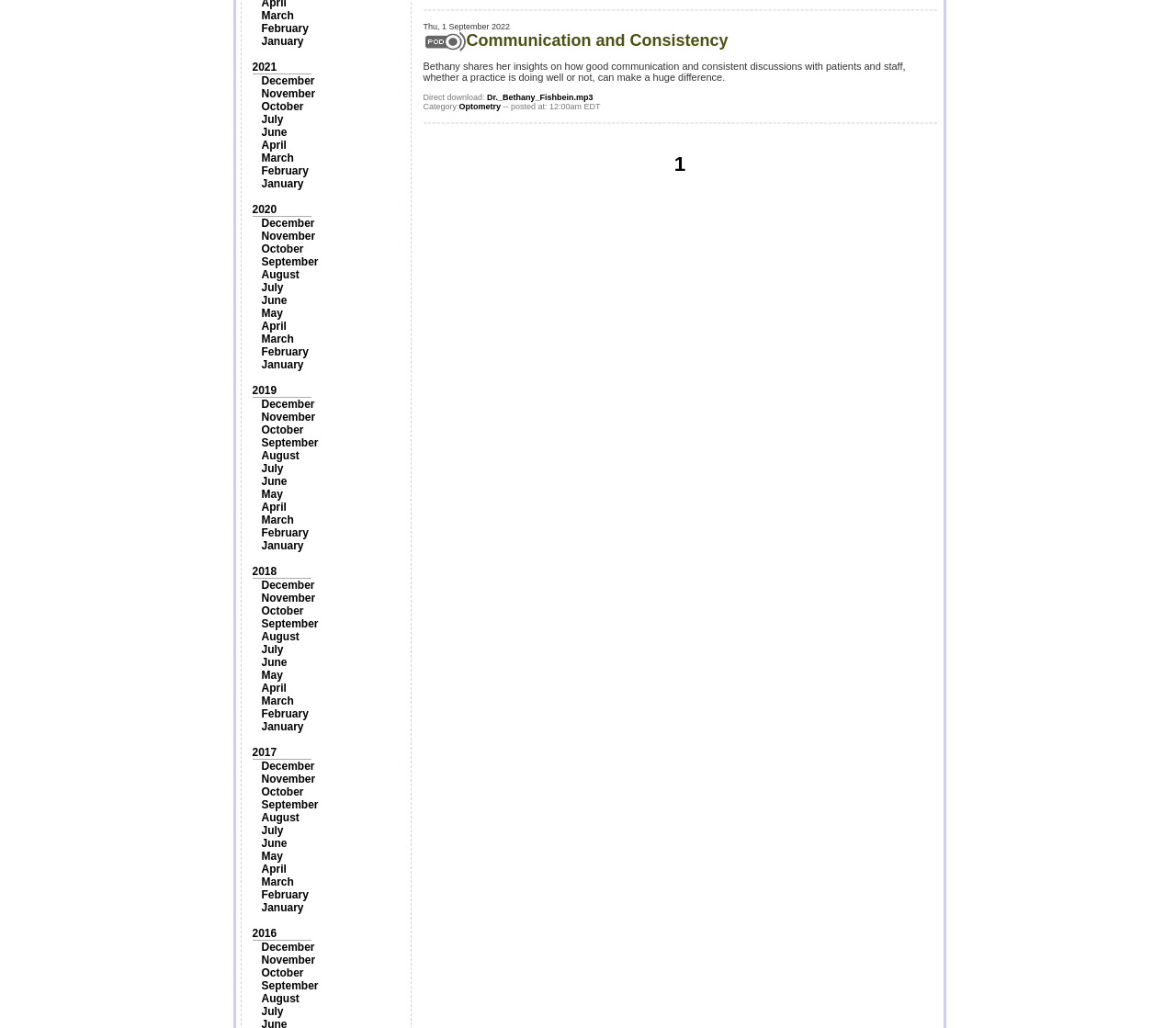Find and provide the bounding box coordinates for the UI element described here: "December". The coordinates should be given as four float numbers between 0 and 1: [left, top, right, bottom].

[0.222, 0.739, 0.268, 0.752]